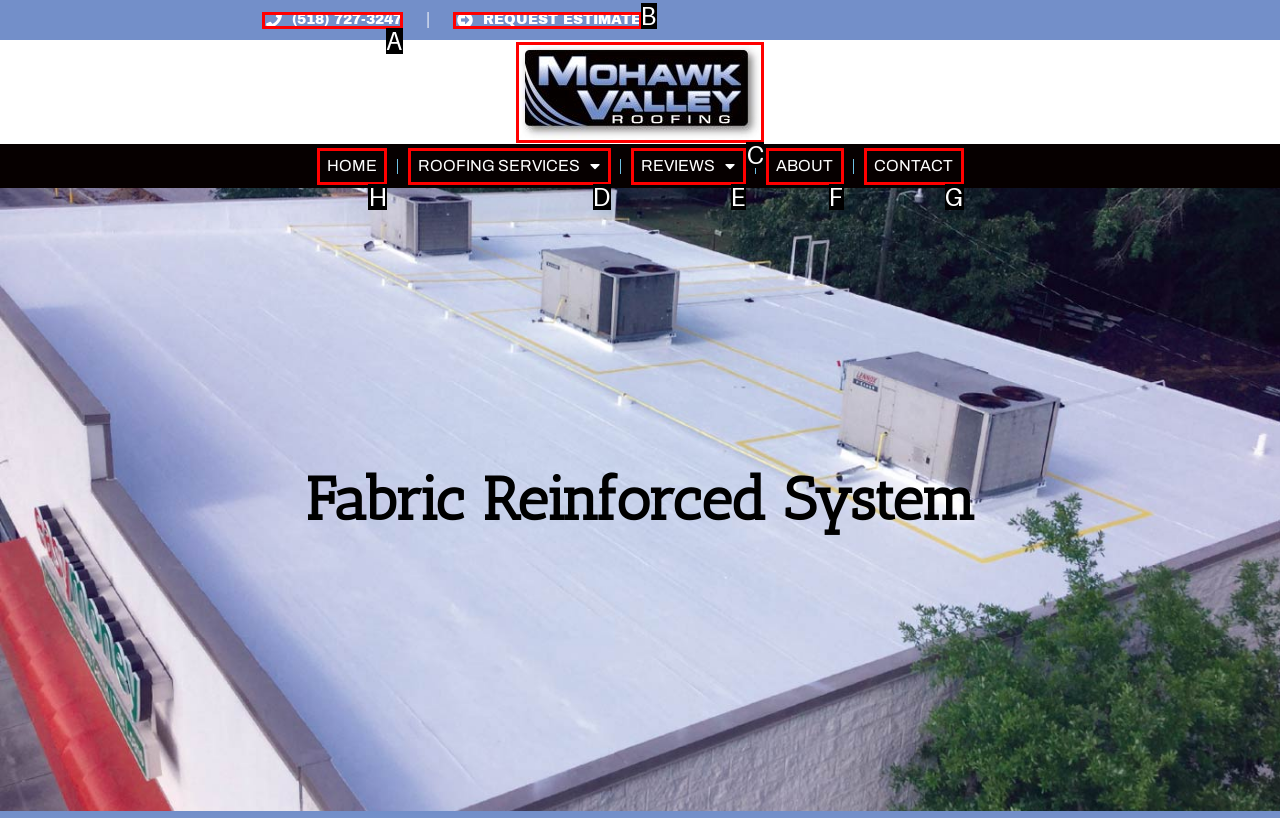Determine which option should be clicked to carry out this task: Go to the home page
State the letter of the correct choice from the provided options.

H